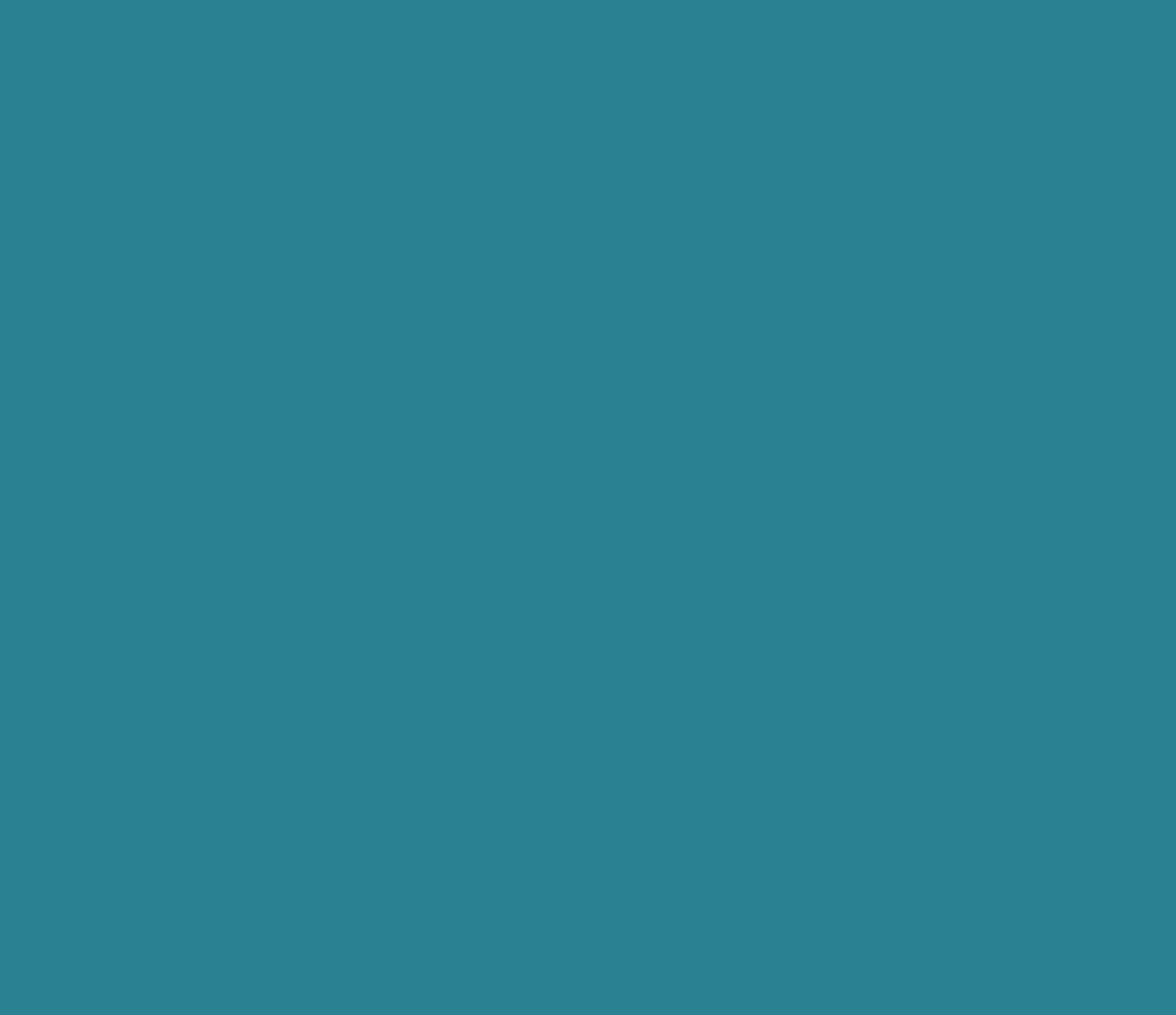Determine the bounding box for the UI element that matches this description: "Legal T&Cs".

[0.83, 0.642, 0.886, 0.658]